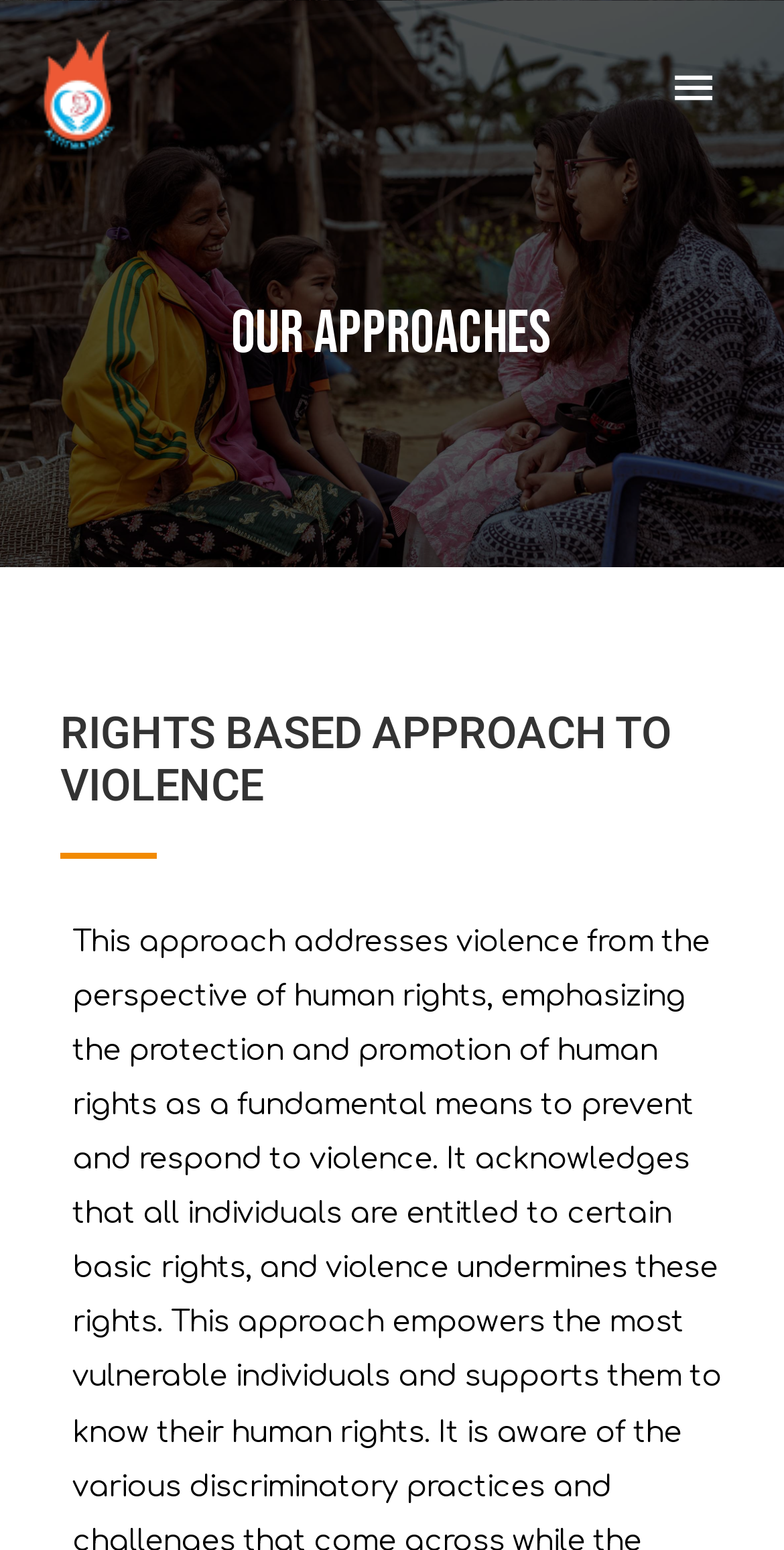Determine the bounding box for the described HTML element: "Main Menu". Ensure the coordinates are four float numbers between 0 and 1 in the format [left, top, right, bottom].

[0.821, 0.024, 0.949, 0.092]